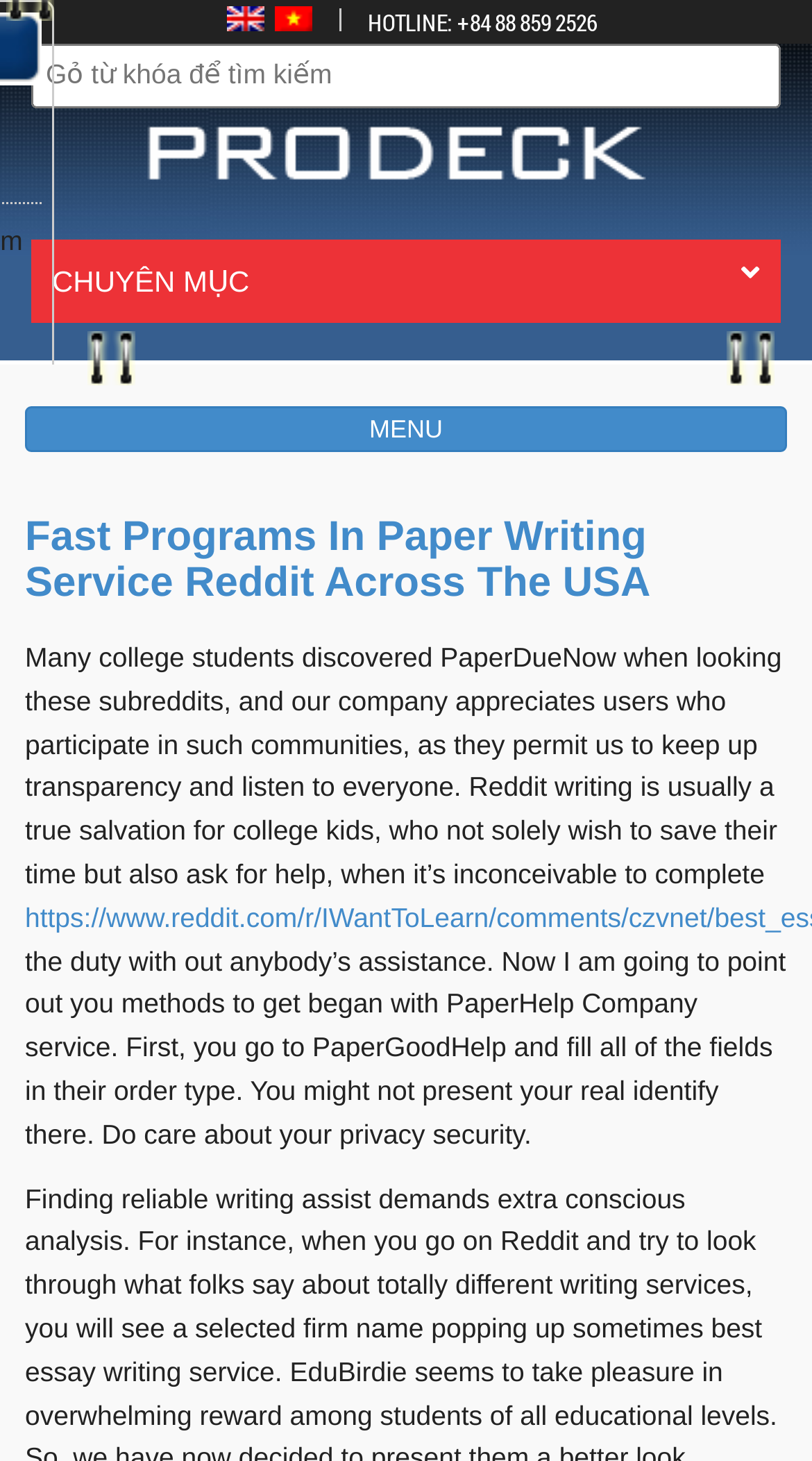Using the description "Sustainability", predict the bounding box of the relevant HTML element.

None